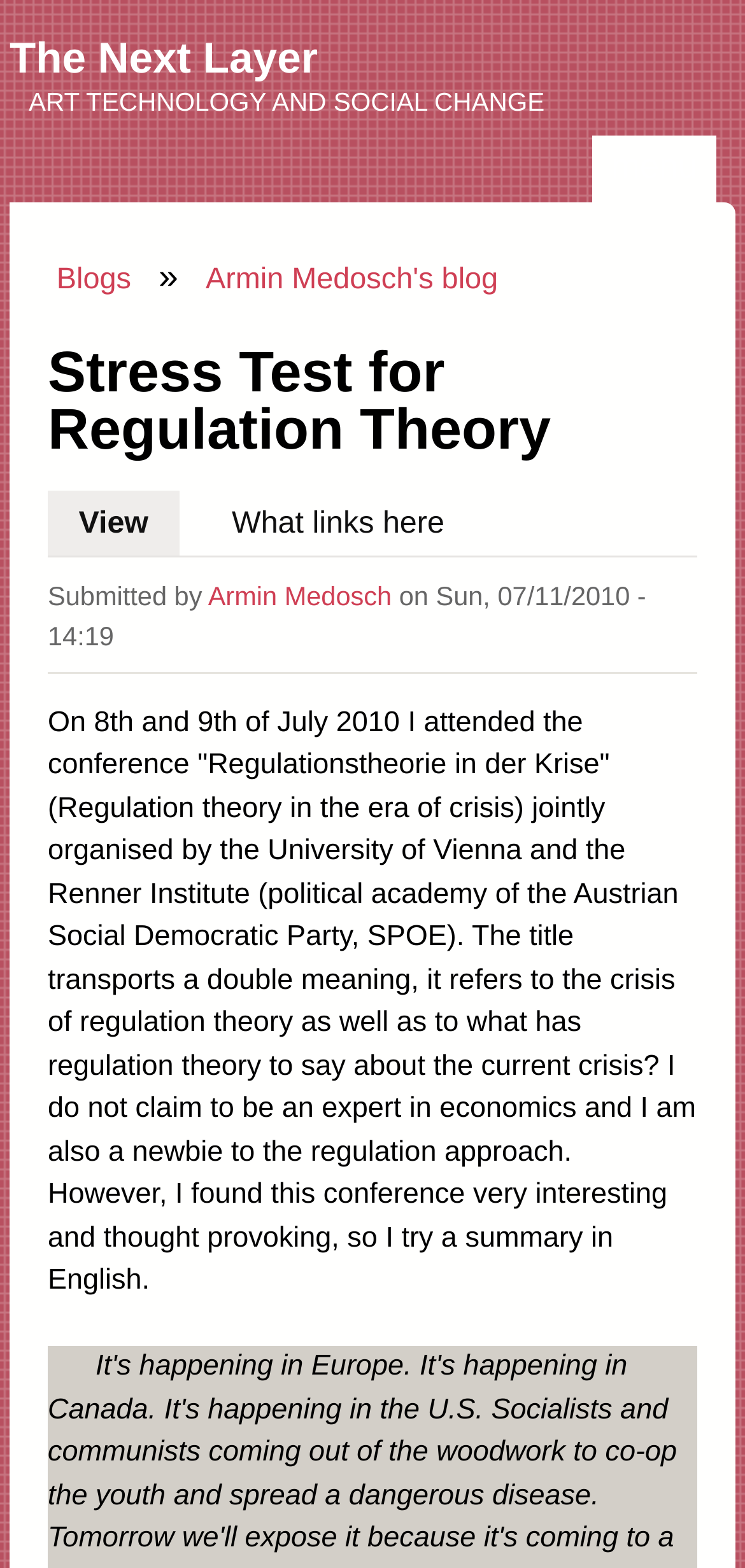Please identify the bounding box coordinates of the region to click in order to complete the task: "Go to 'Armin Medosch's blog'". The coordinates must be four float numbers between 0 and 1, specified as [left, top, right, bottom].

[0.276, 0.161, 0.669, 0.195]